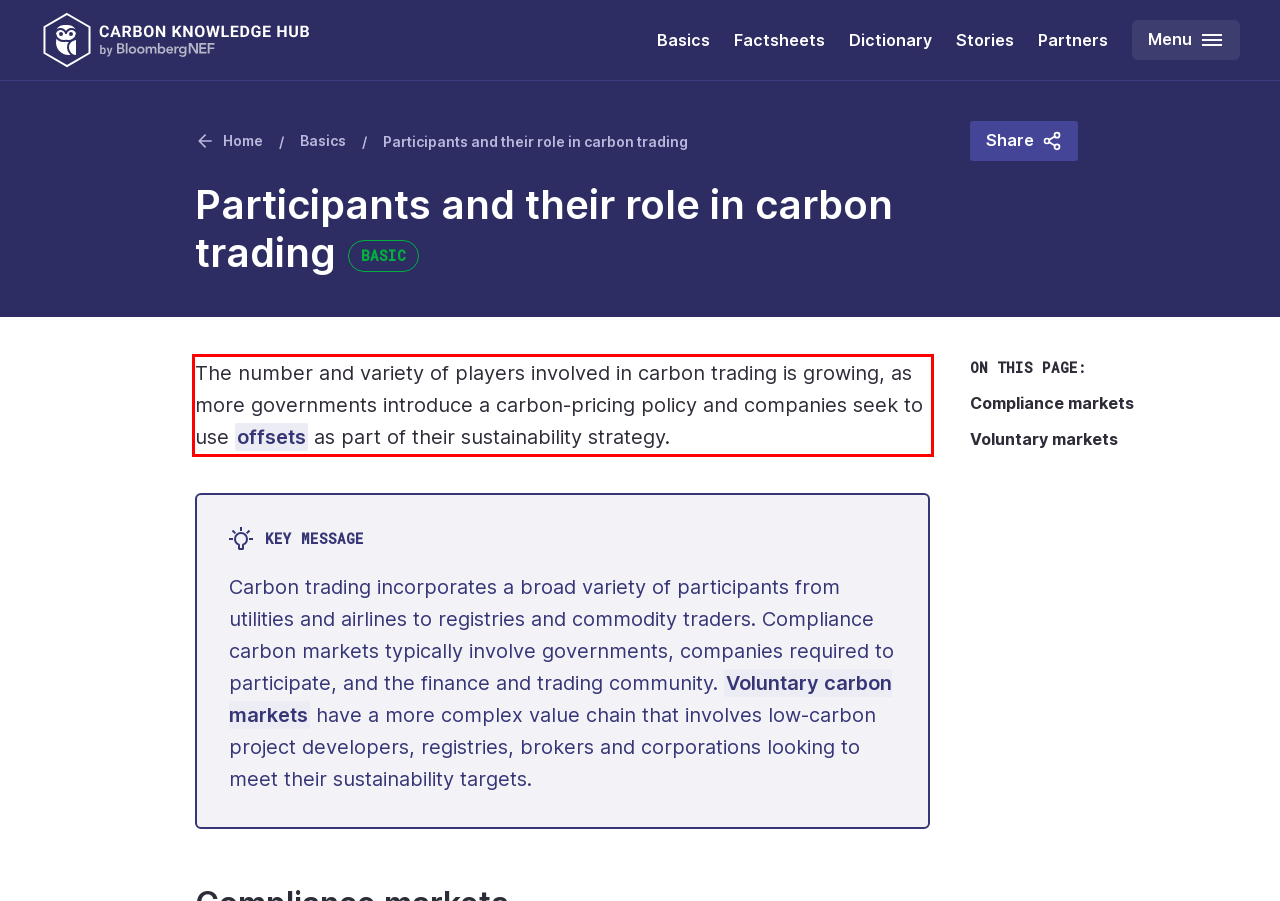Using the provided screenshot of a webpage, recognize the text inside the red rectangle bounding box by performing OCR.

The number and variety of players involved in carbon trading is growing, as more governments introduce a carbon-pricing policy and companies seek to use offsets as part of their sustainability strategy.